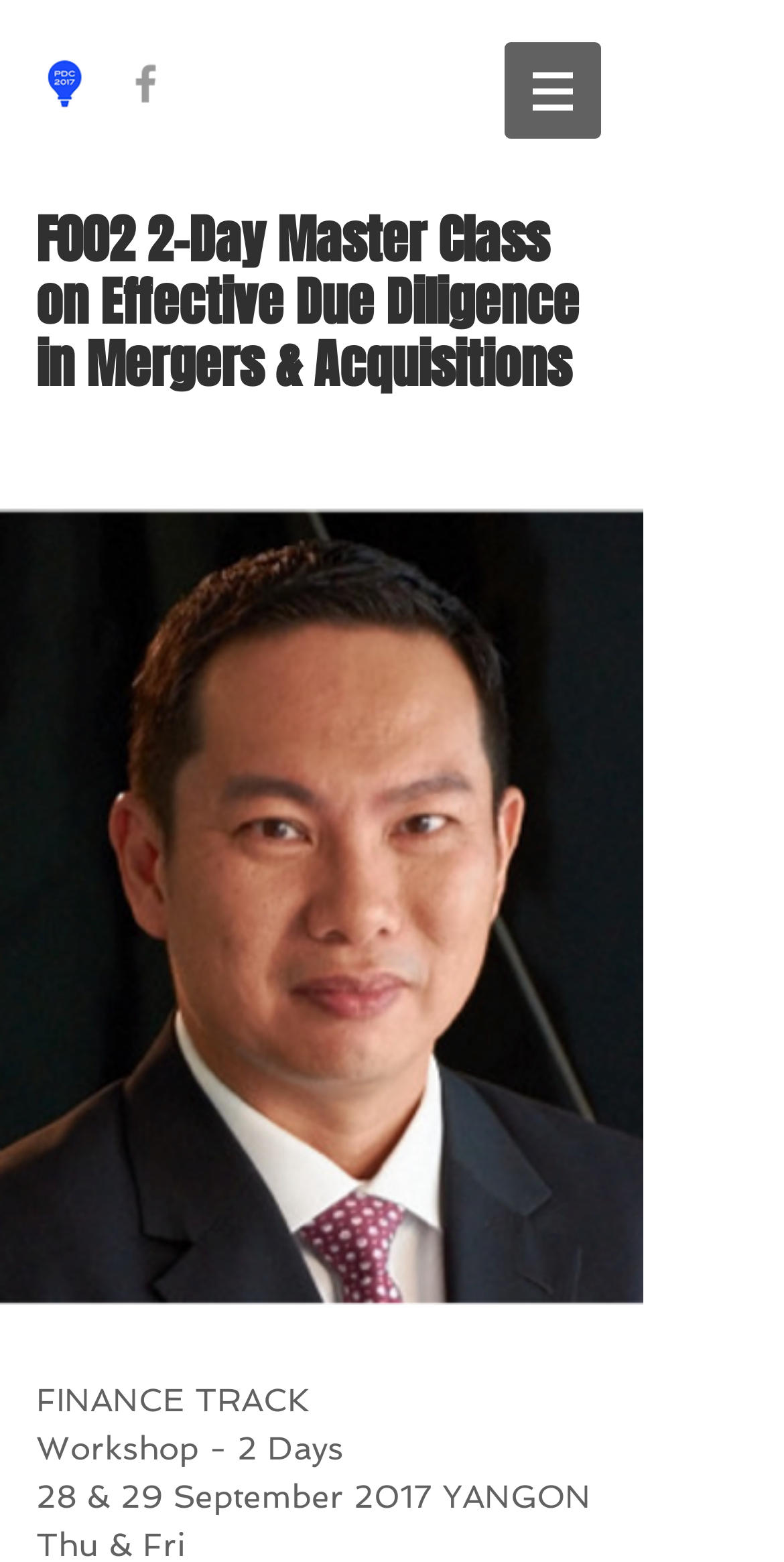Describe in detail what you see on the webpage.

The webpage appears to be promoting a finance-related workshop, specifically a 2-day master class on effective due diligence in mergers and acquisitions. 

At the top of the page, there is a navigation menu labeled "Site" with a button that has a popup menu. To the left of the navigation menu, there is a social bar with a screenshot image and a grey Facebook icon link. 

Below the navigation menu, the main content of the page is divided into two sections. On the left, there is a heading that spans almost the entire width of the page, with the title of the workshop "2-Day Master Class on Effective Due Diligence in Mergers & Acquisitions". 

On the right side of the heading, there is a button. Below the heading, there are three lines of text: "FINANCE TRACK", "Workshop - 2 Days", and "28 & 29 September 2017 YANGON", which provide details about the workshop.